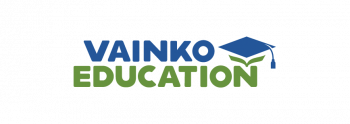What is the focus of Vainko Education?
Please describe in detail the information shown in the image to answer the question.

The question asks about the focus of Vainko Education. The caption states that the logo emphasizes its focus on education, which directly answers the question. The modern design and the use of the word 'EDUCATION' in a vibrant green color also support this answer.